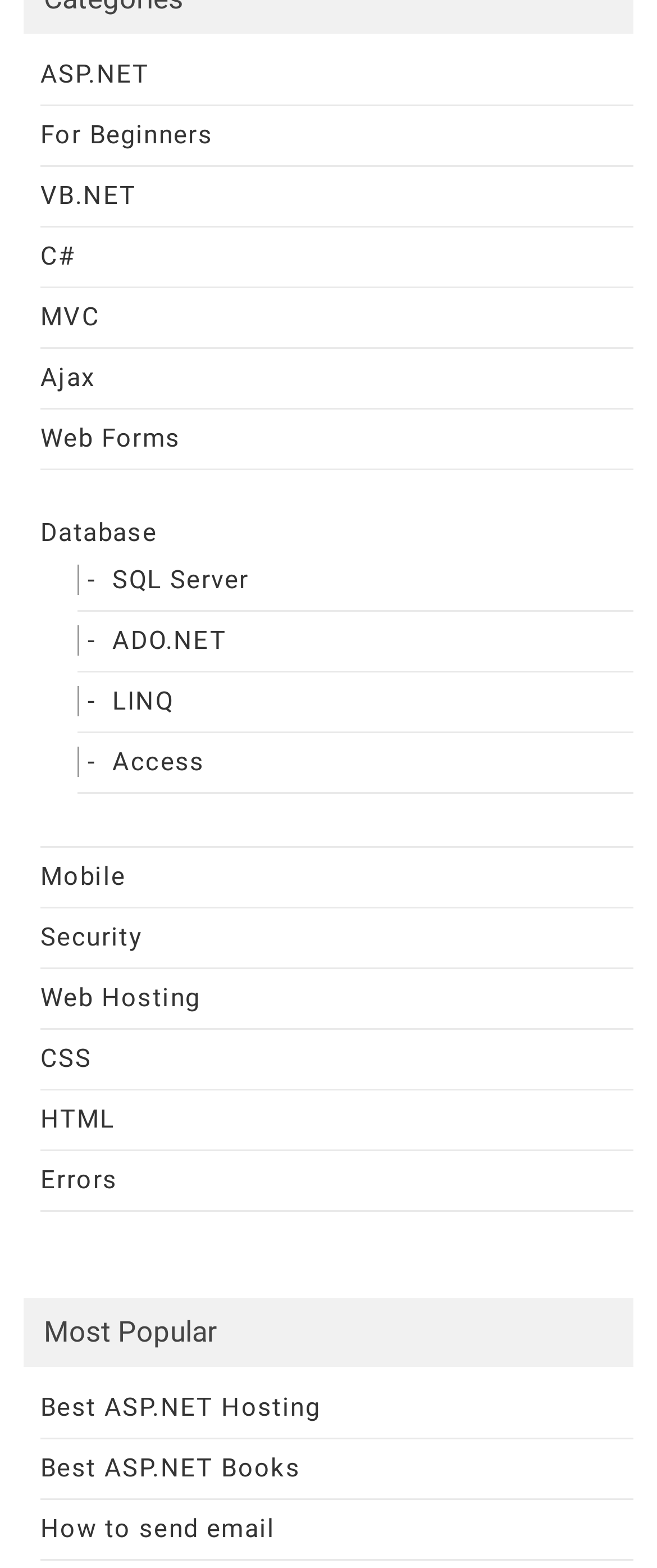Please find and report the bounding box coordinates of the element to click in order to perform the following action: "Explore HTML tutorials". The coordinates should be expressed as four float numbers between 0 and 1, in the format [left, top, right, bottom].

[0.062, 0.704, 0.175, 0.724]